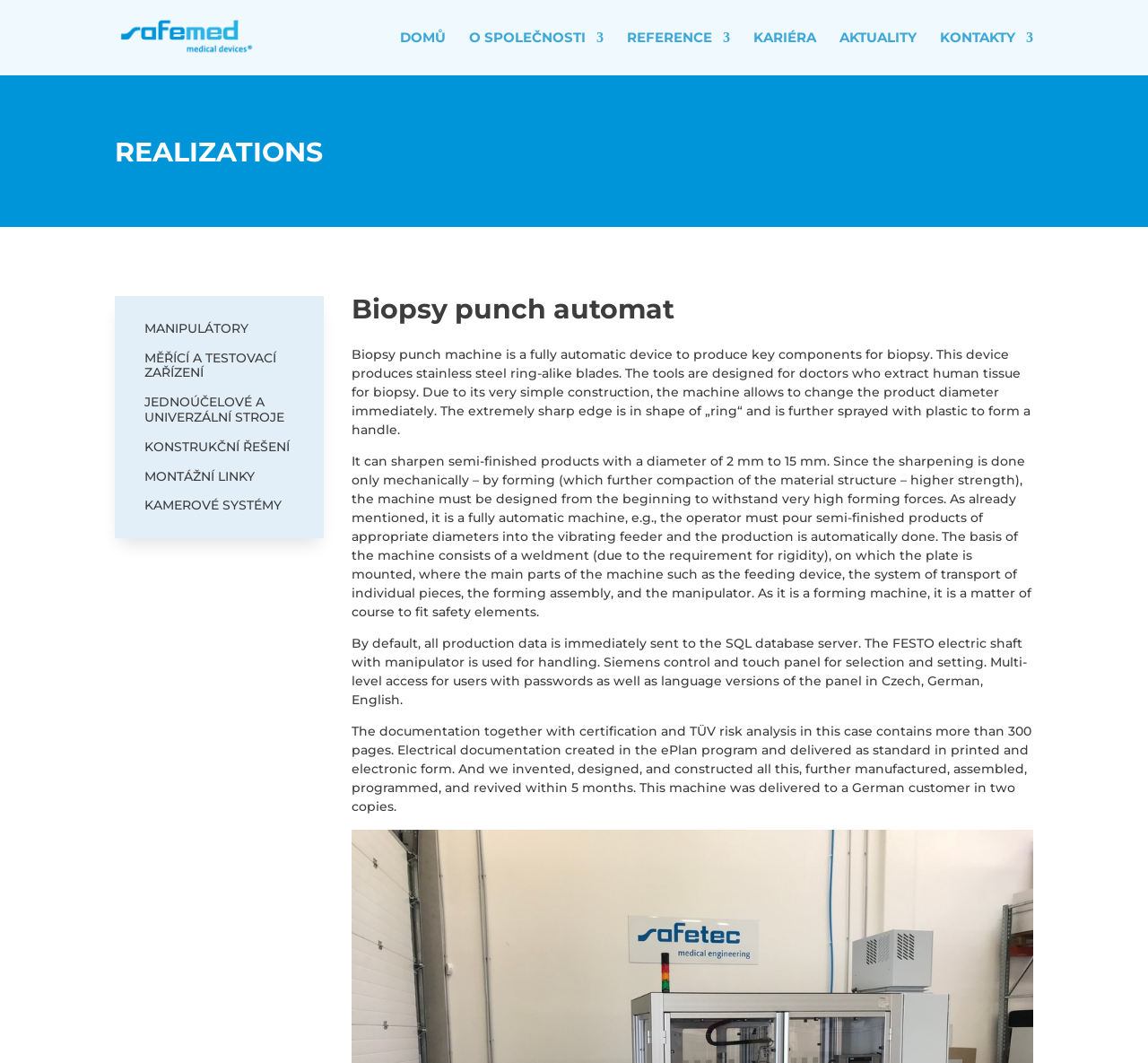Please provide a one-word or phrase answer to the question: 
What is the name of the company?

Safemed